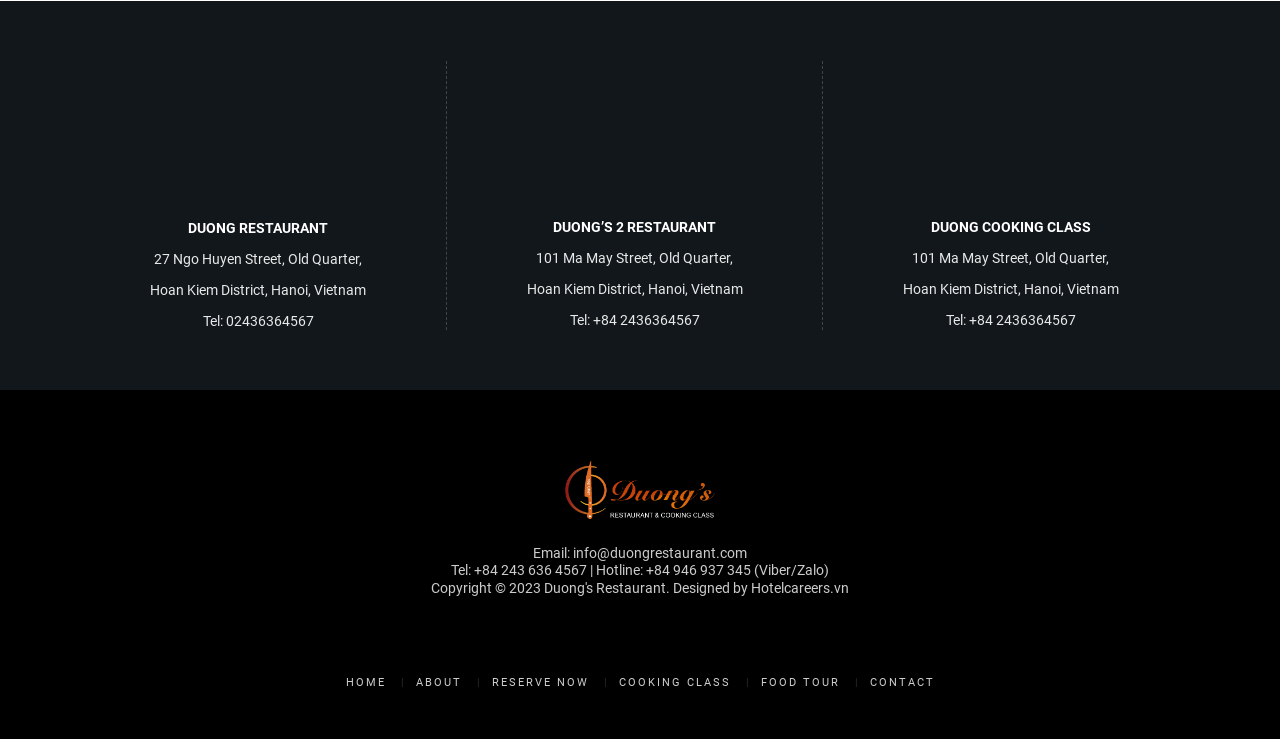Carefully examine the image and provide an in-depth answer to the question: What is the address of DUONG'S 2 RESTAURANT?

The address of DUONG'S 2 RESTAURANT can be found in the second complementary element, which contains static text with the address information.